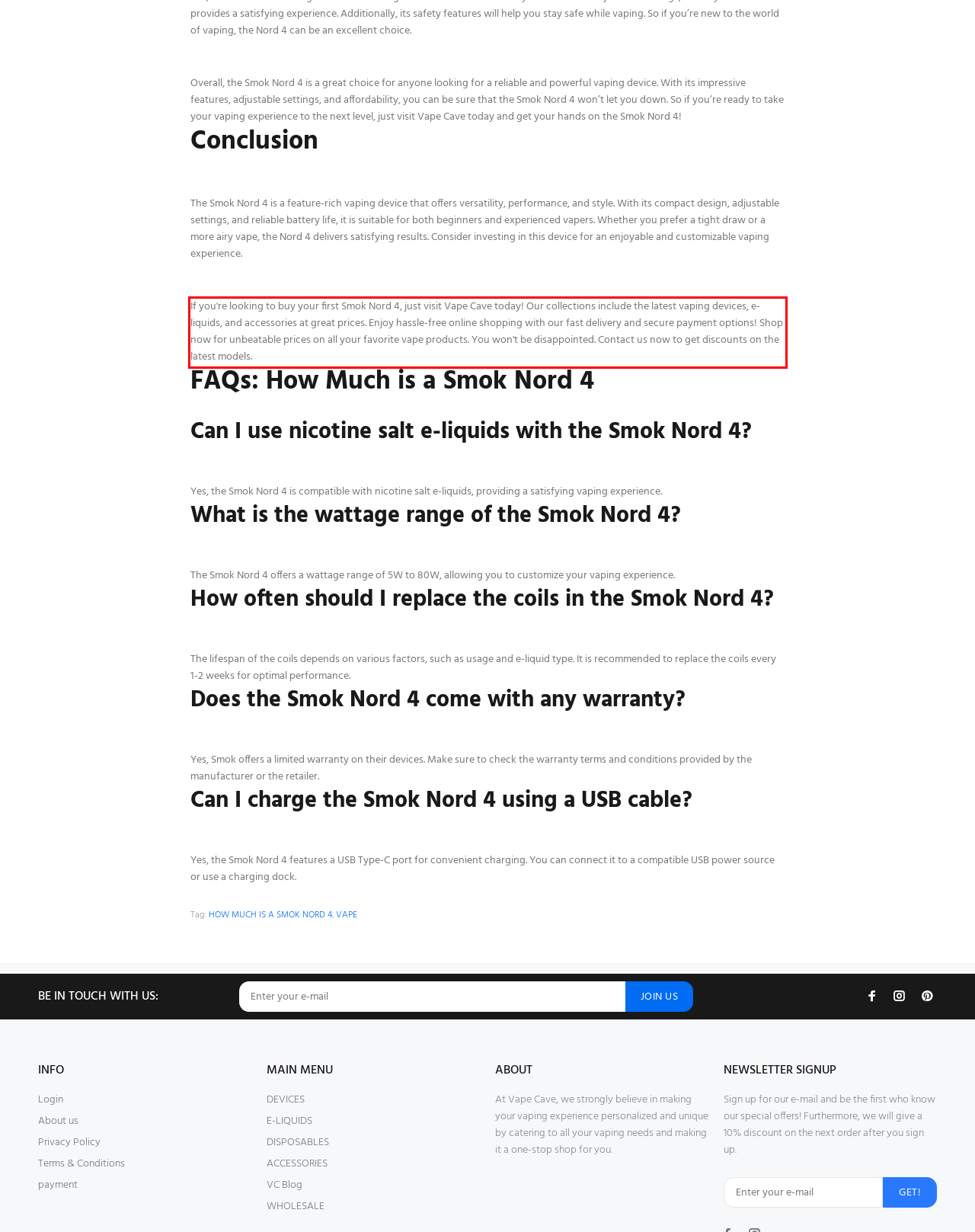Extract and provide the text found inside the red rectangle in the screenshot of the webpage.

If you're looking to buy your first Smok Nord 4, just visit Vape Cave today! Our collections include the latest vaping devices, e-liquids, and accessories at great prices. Enjoy hassle-free online shopping with our fast delivery and secure payment options! Shop now for unbeatable prices on all your favorite vape products. You won't be disappointed. Contact us now to get discounts on the latest models.